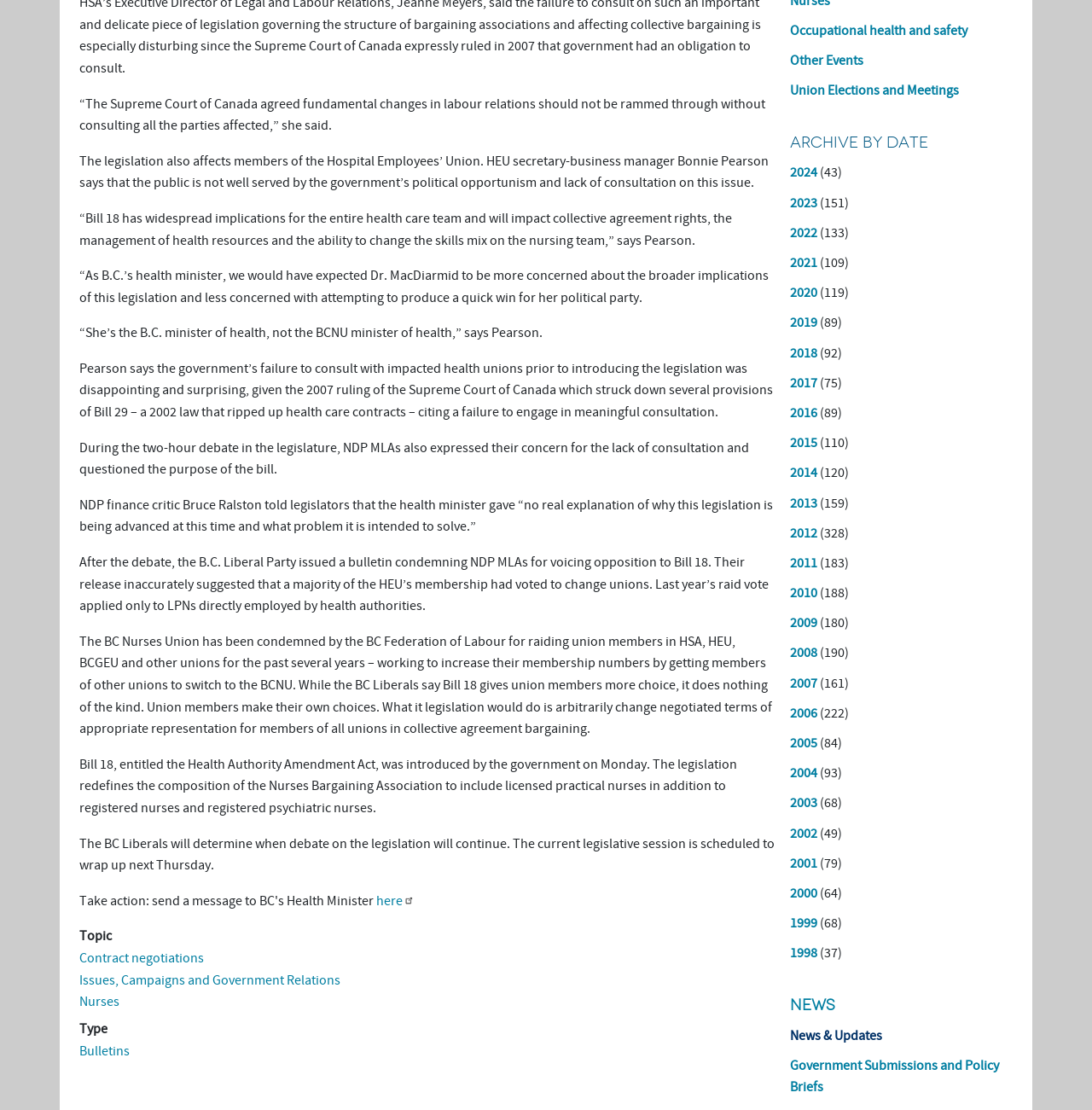Using the given element description, provide the bounding box coordinates (top-left x, top-left y, bottom-right x, bottom-right y) for the corresponding UI element in the screenshot: Government Submissions and Policy Briefs

[0.723, 0.947, 0.927, 0.994]